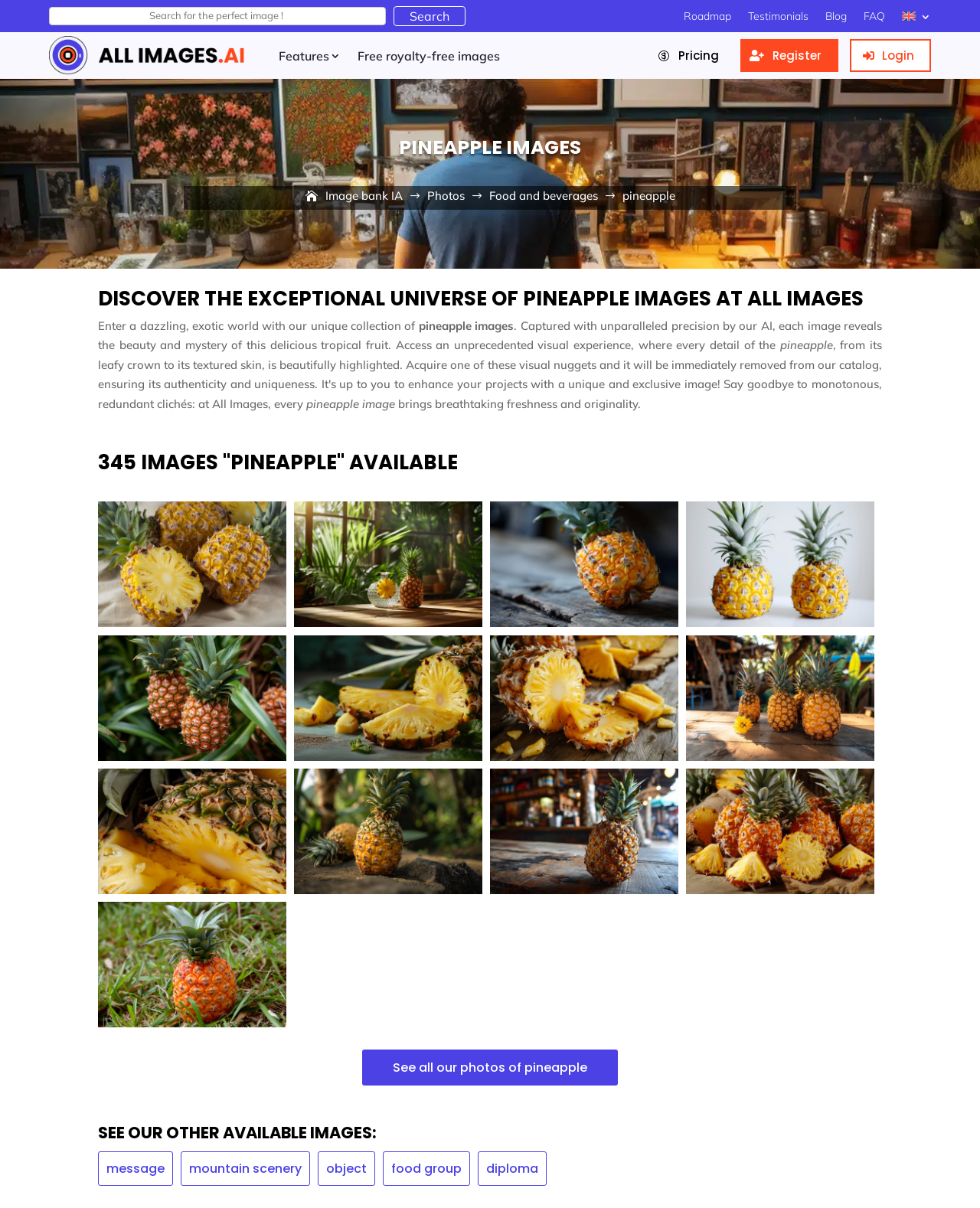Give the bounding box coordinates for the element described by: "Food and beverages".

[0.499, 0.154, 0.61, 0.171]